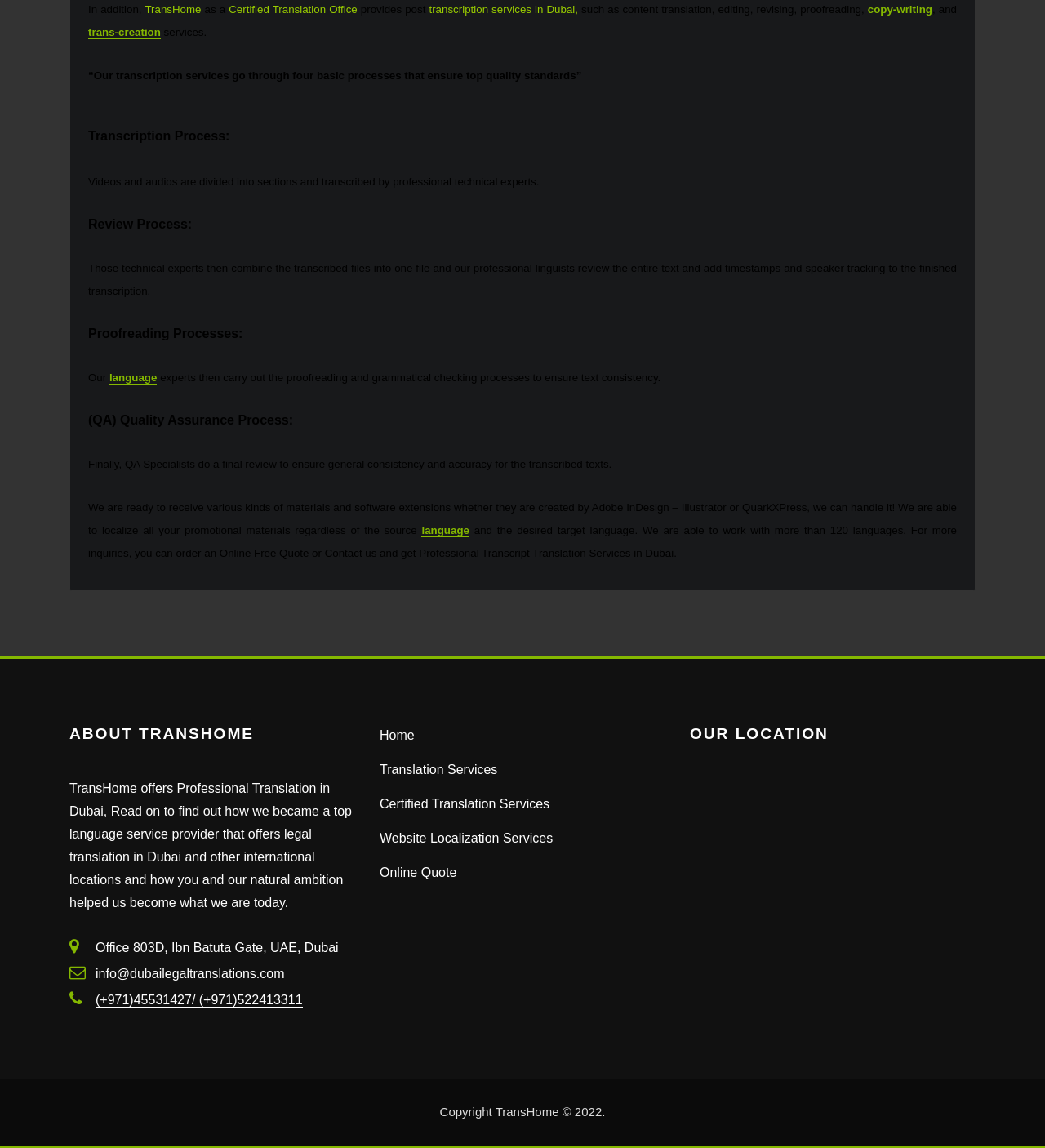Answer the question below using just one word or a short phrase: 
What is the process of transcription services at TransHome?

Four basic processes